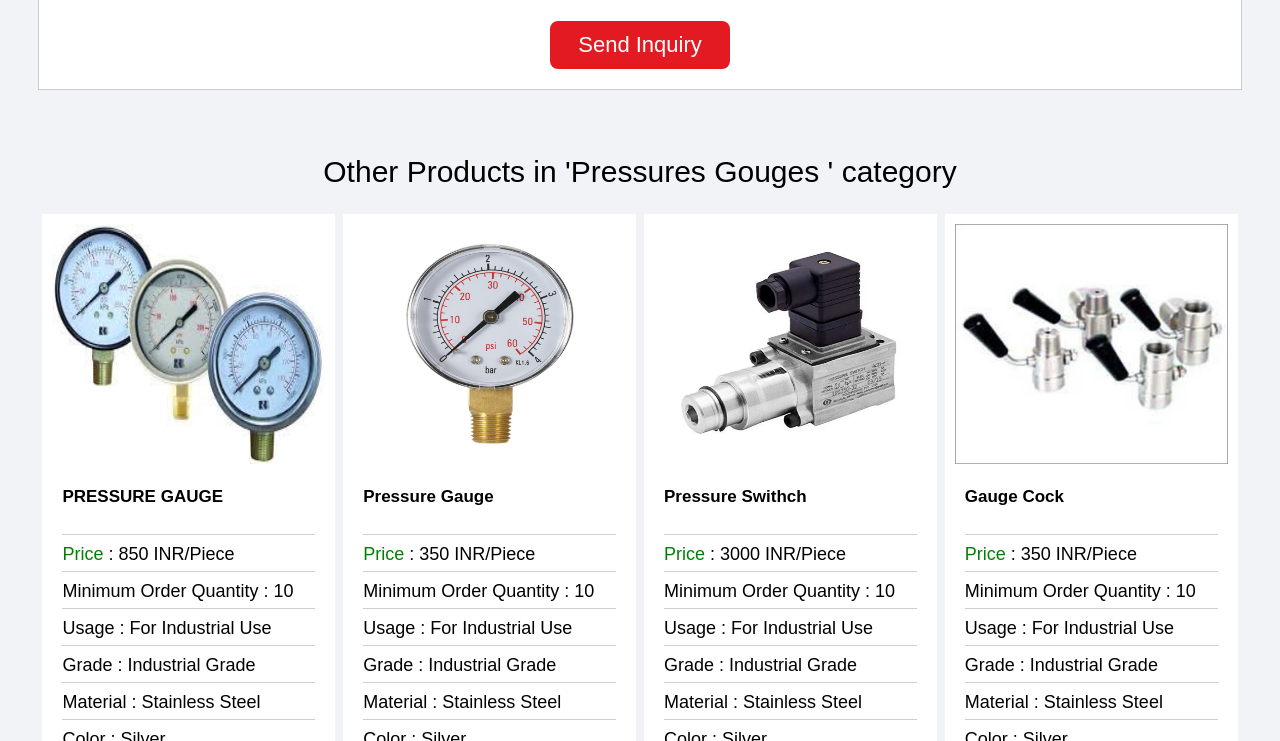Determine the bounding box coordinates of the clickable area required to perform the following instruction: "Explore 'Gauge Cock' product information". The coordinates should be represented as four float numbers between 0 and 1: [left, top, right, bottom].

[0.746, 0.303, 0.959, 0.627]